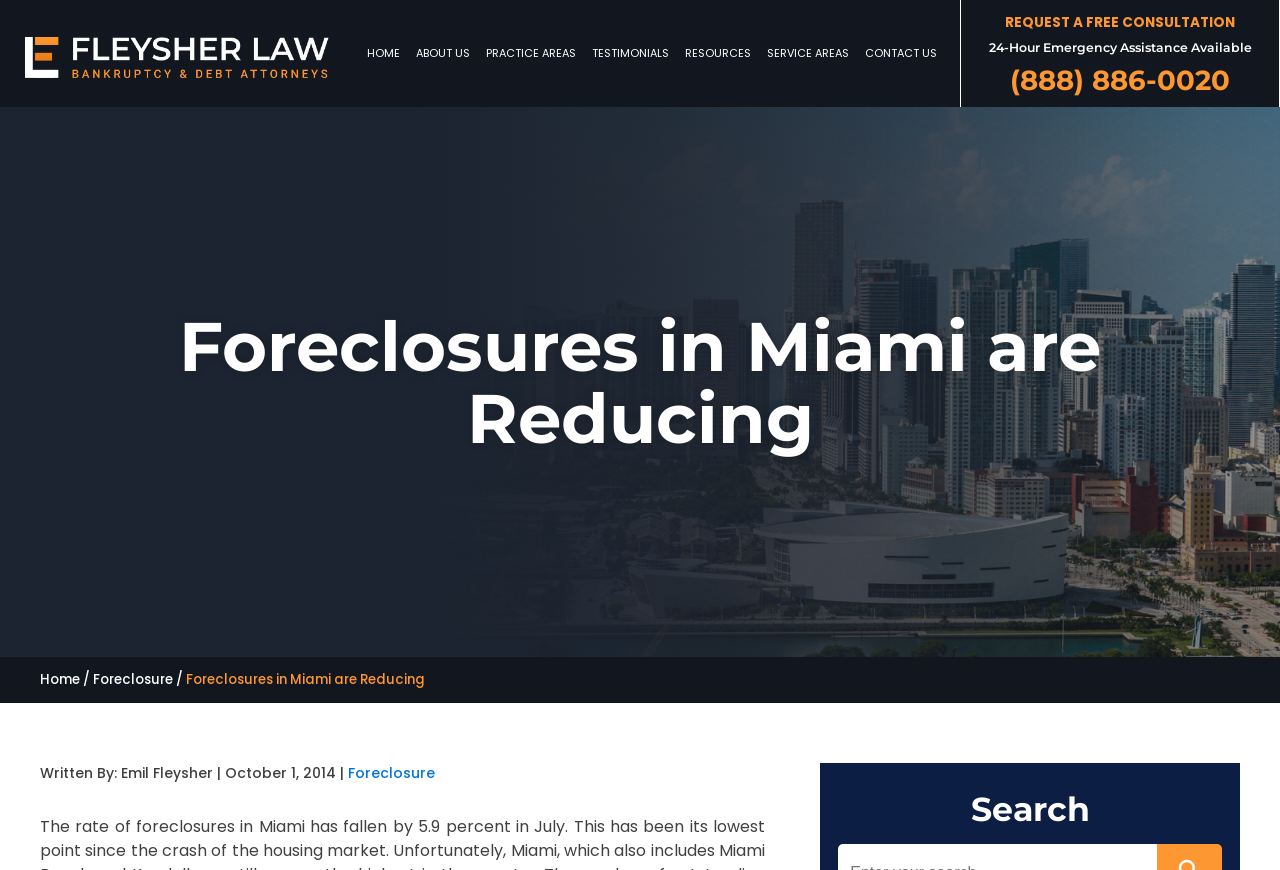What is the phone number for emergency assistance?
From the image, respond using a single word or phrase.

(888) 886-0020